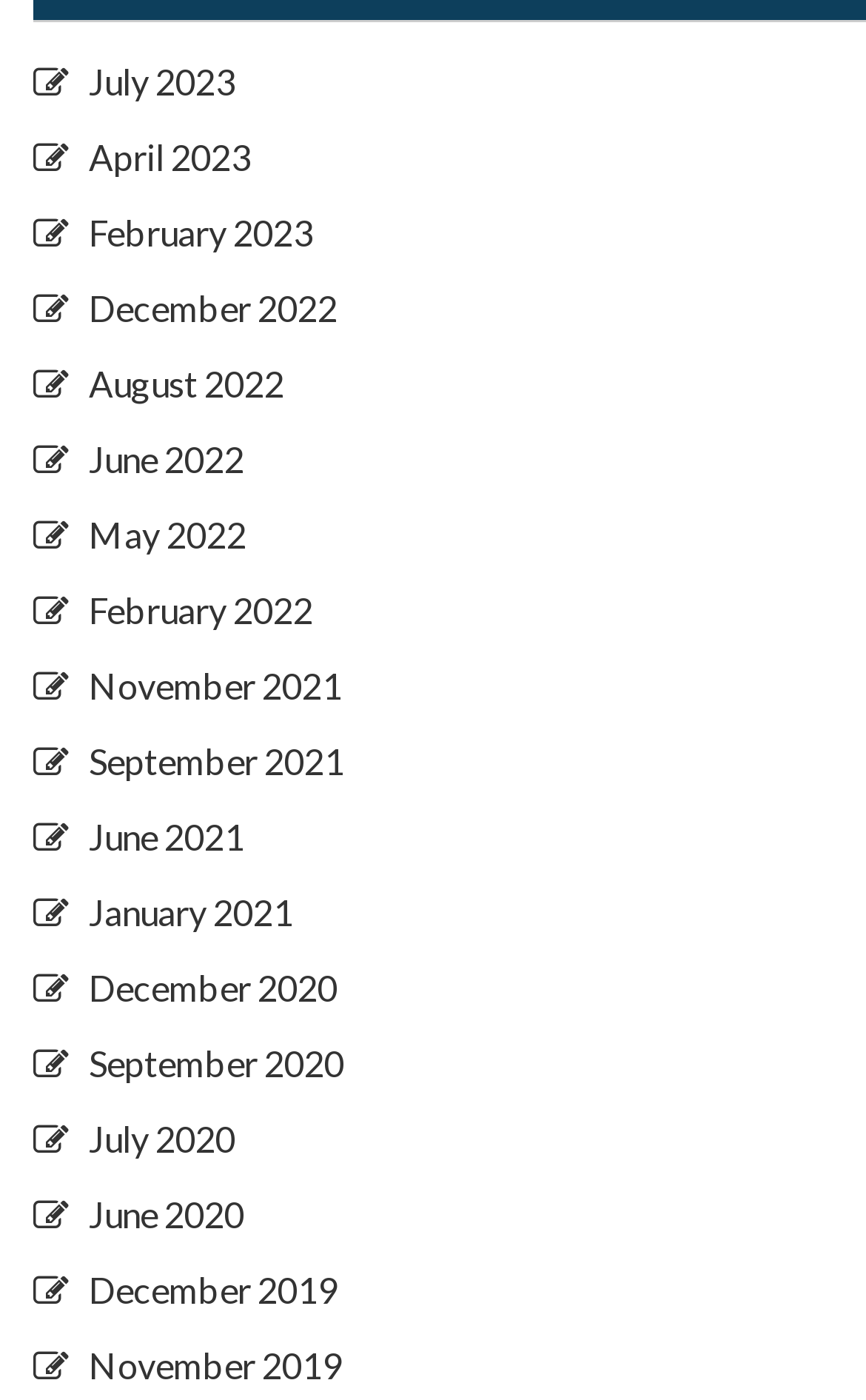Please identify the bounding box coordinates of the element I need to click to follow this instruction: "view April 2023".

[0.103, 0.097, 0.29, 0.127]